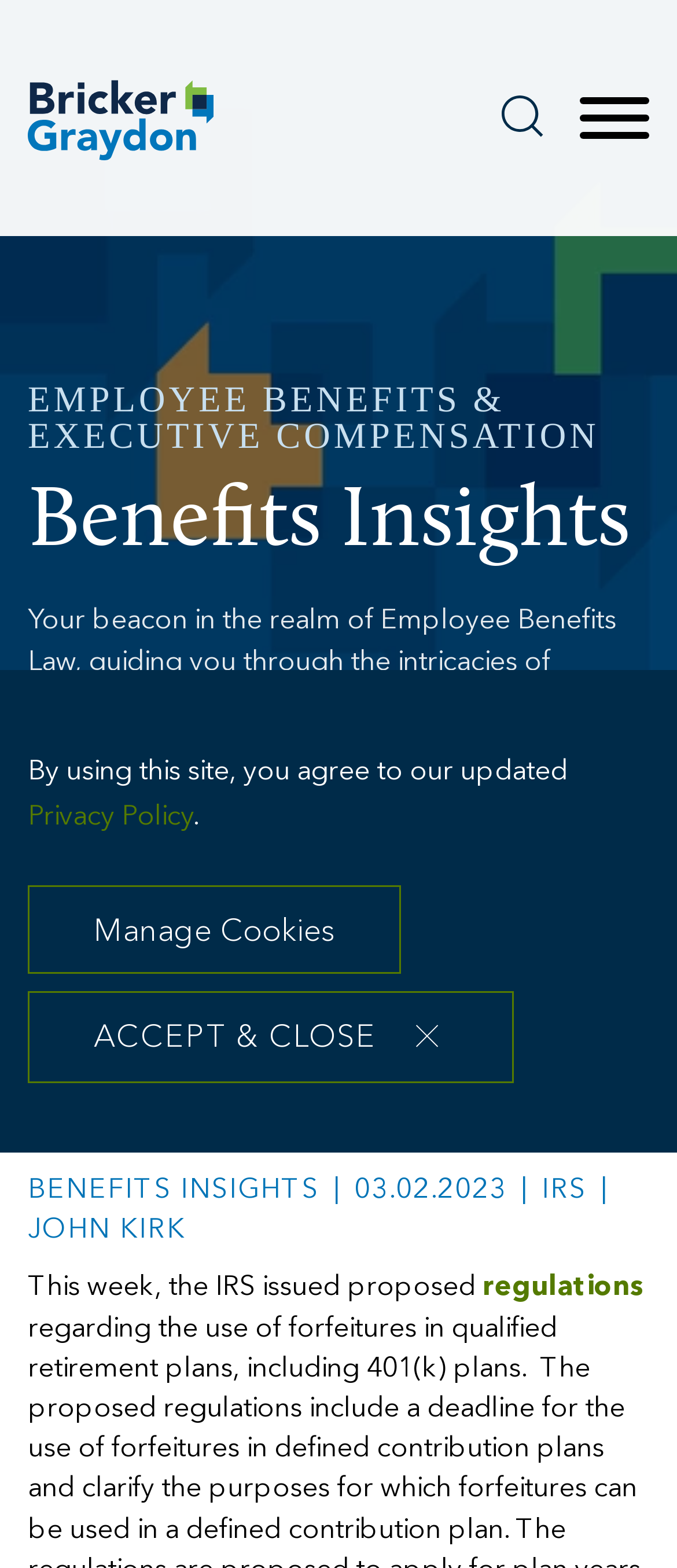Provide the bounding box coordinates of the area you need to click to execute the following instruction: "Search for something".

[0.741, 0.061, 0.803, 0.087]